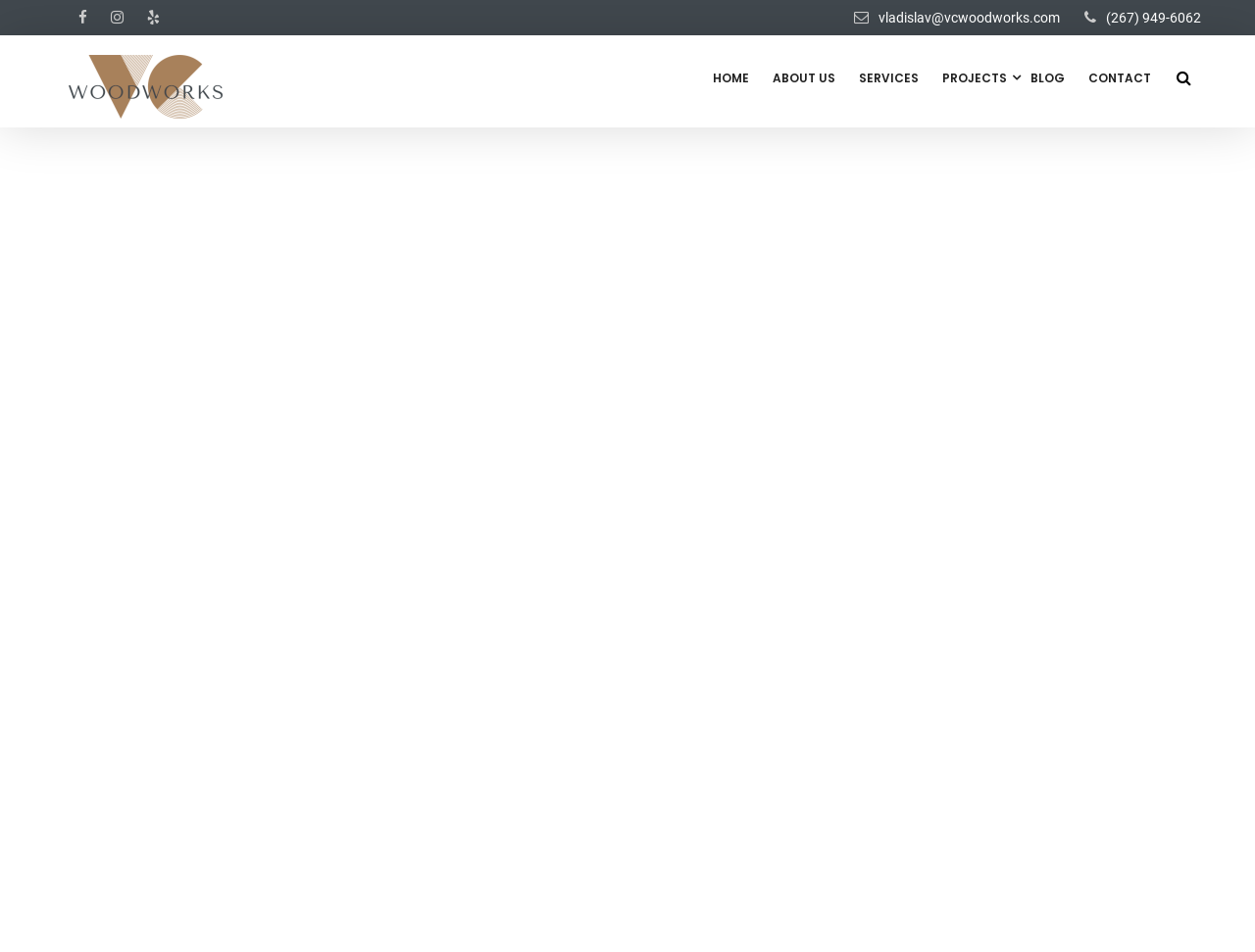Provide a brief response to the question below using one word or phrase:
How many social media links are there?

4